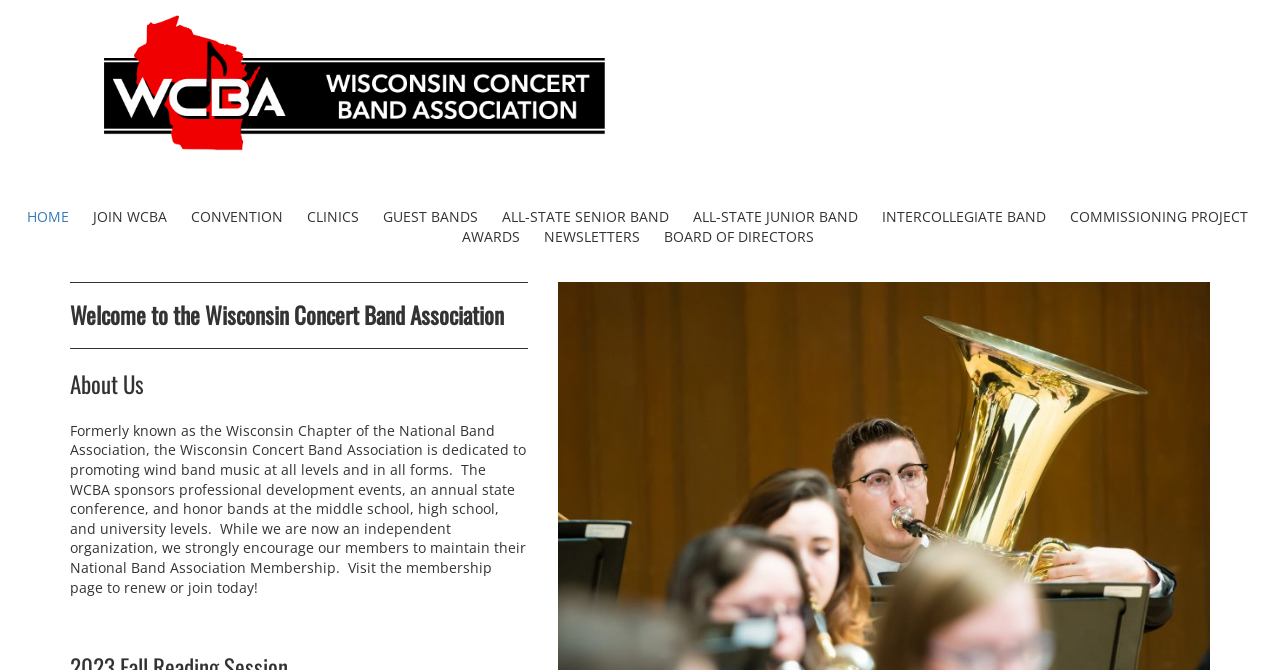What is the purpose of the organization's events?
Respond to the question with a single word or phrase according to the image.

Professional development